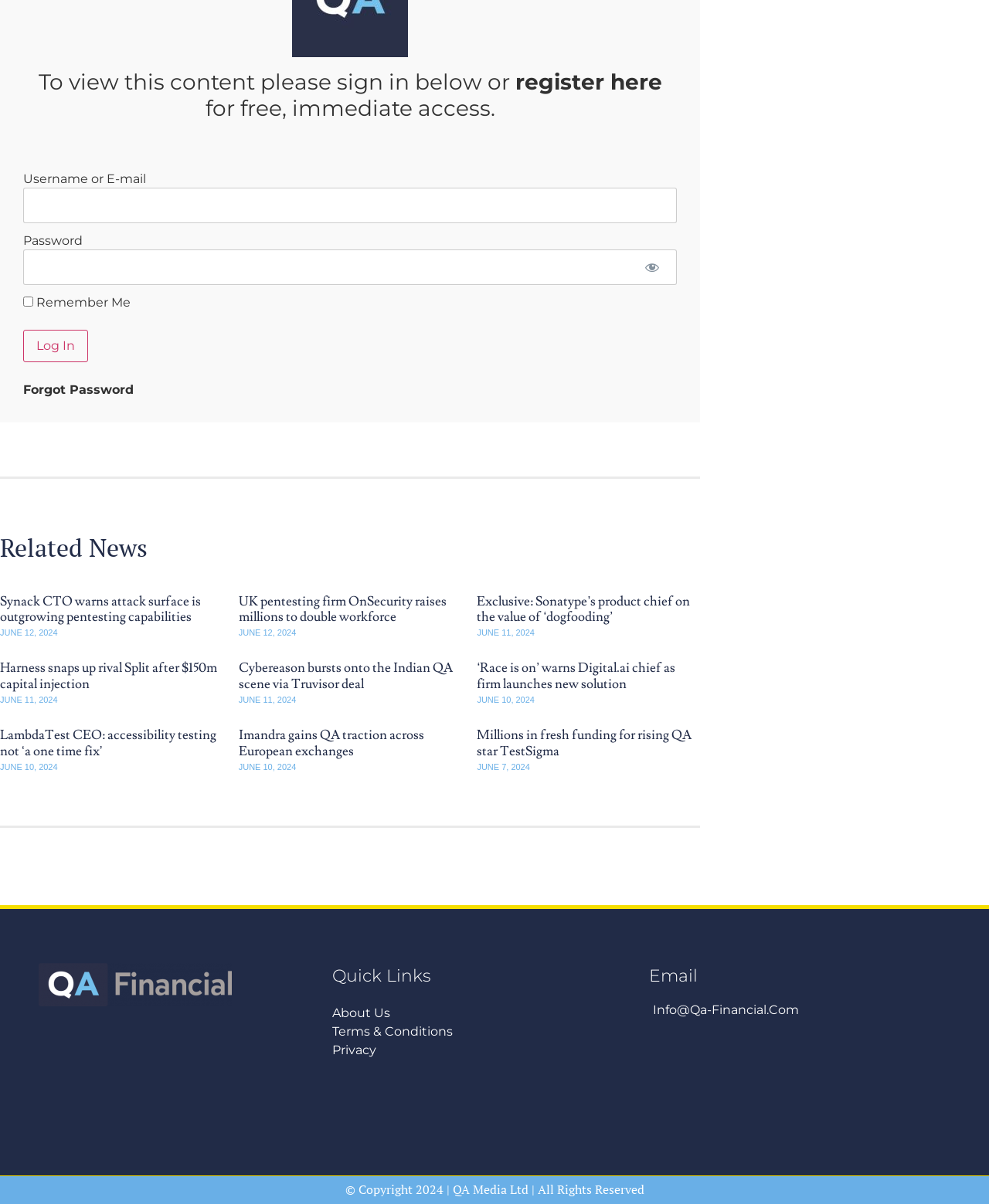Please provide a comprehensive answer to the question below using the information from the image: What is the date of the oldest article listed?

The dates of the articles are listed below each heading, and the oldest date mentioned is JUNE 7, 2024, which corresponds to the article 'Millions in fresh funding for rising QA star TestSigma'.